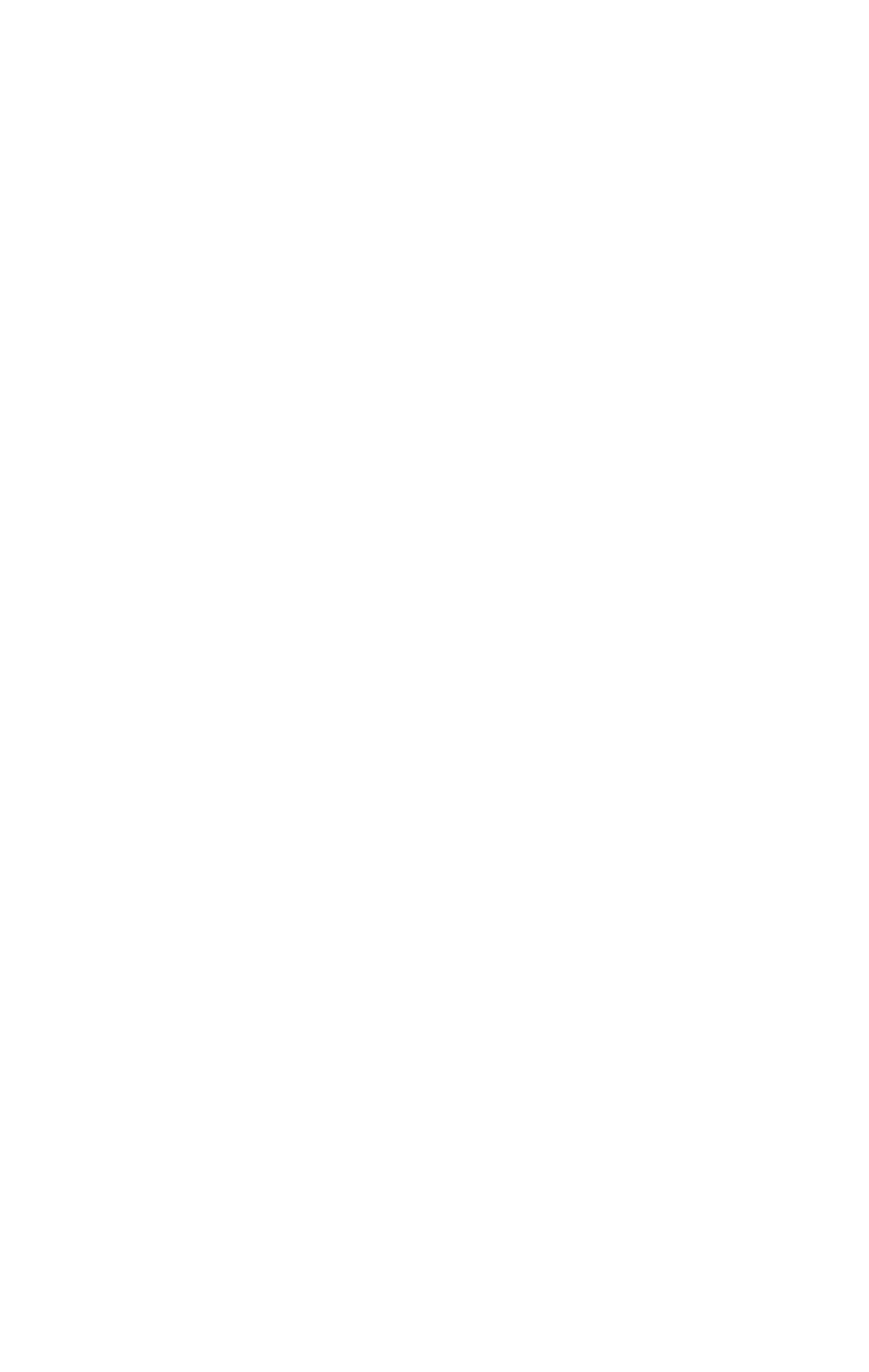Using the information from the screenshot, answer the following question thoroughly:
What is the last link under 'Information for'?

I looked at the list under the 'Information for' heading and found that the last link is 'Patrons with Disabilities'.